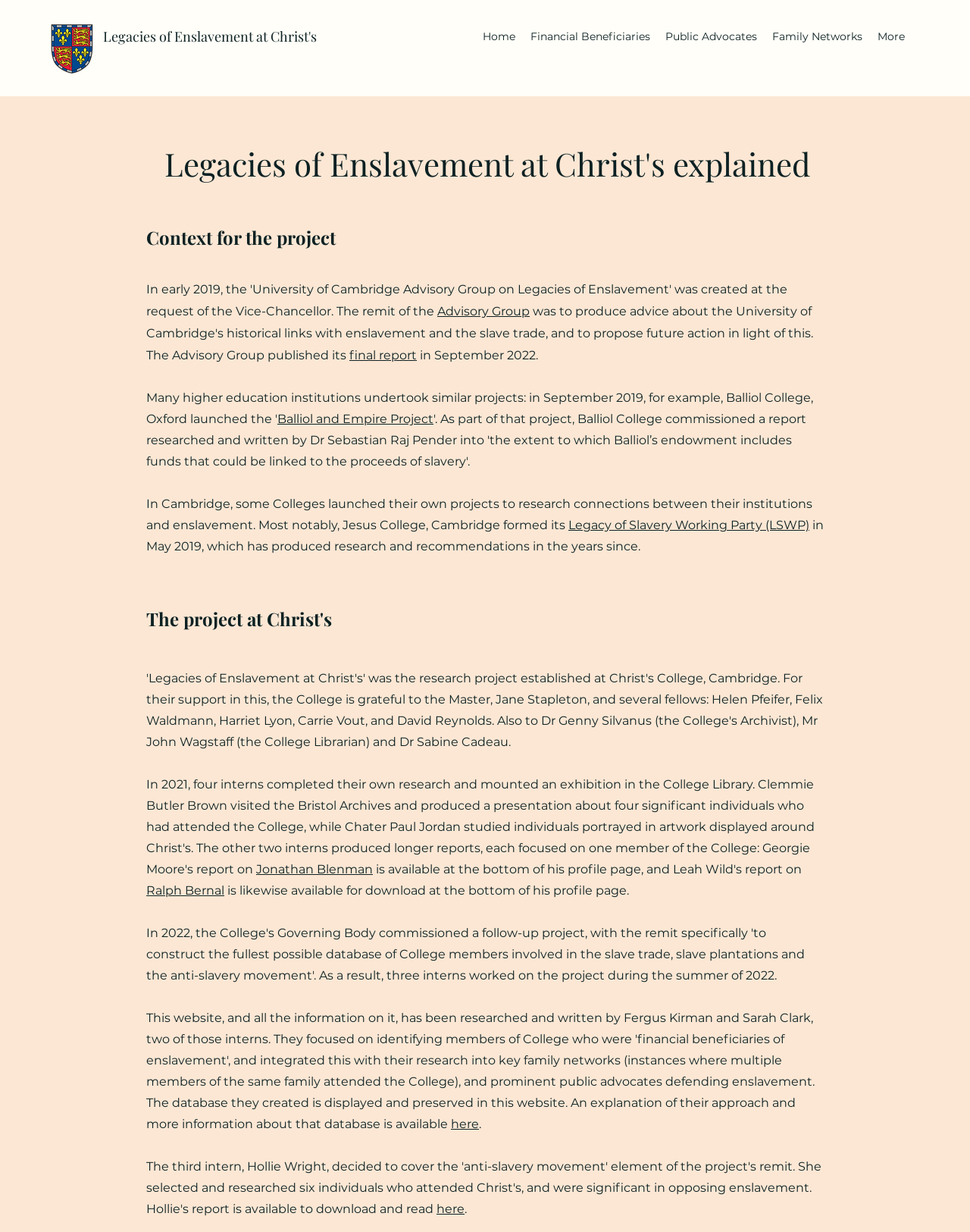Given the description of the UI element: "here", predict the bounding box coordinates in the form of [left, top, right, bottom], with each value being a float between 0 and 1.

[0.45, 0.975, 0.479, 0.987]